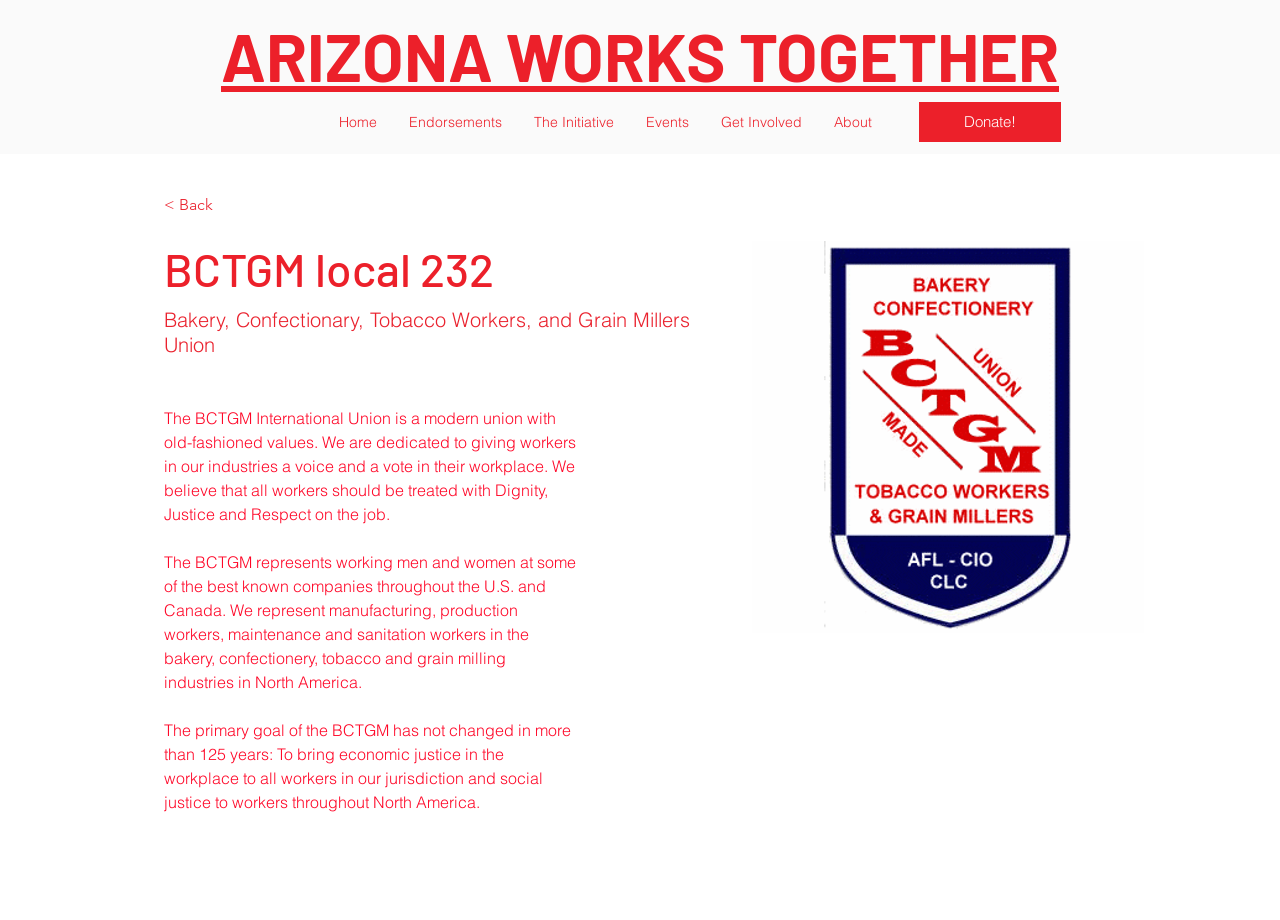Locate the UI element described by The Initiative in the provided webpage screenshot. Return the bounding box coordinates in the format (top-left x, top-left y, bottom-right x, bottom-right y), ensuring all values are between 0 and 1.

[0.405, 0.105, 0.492, 0.16]